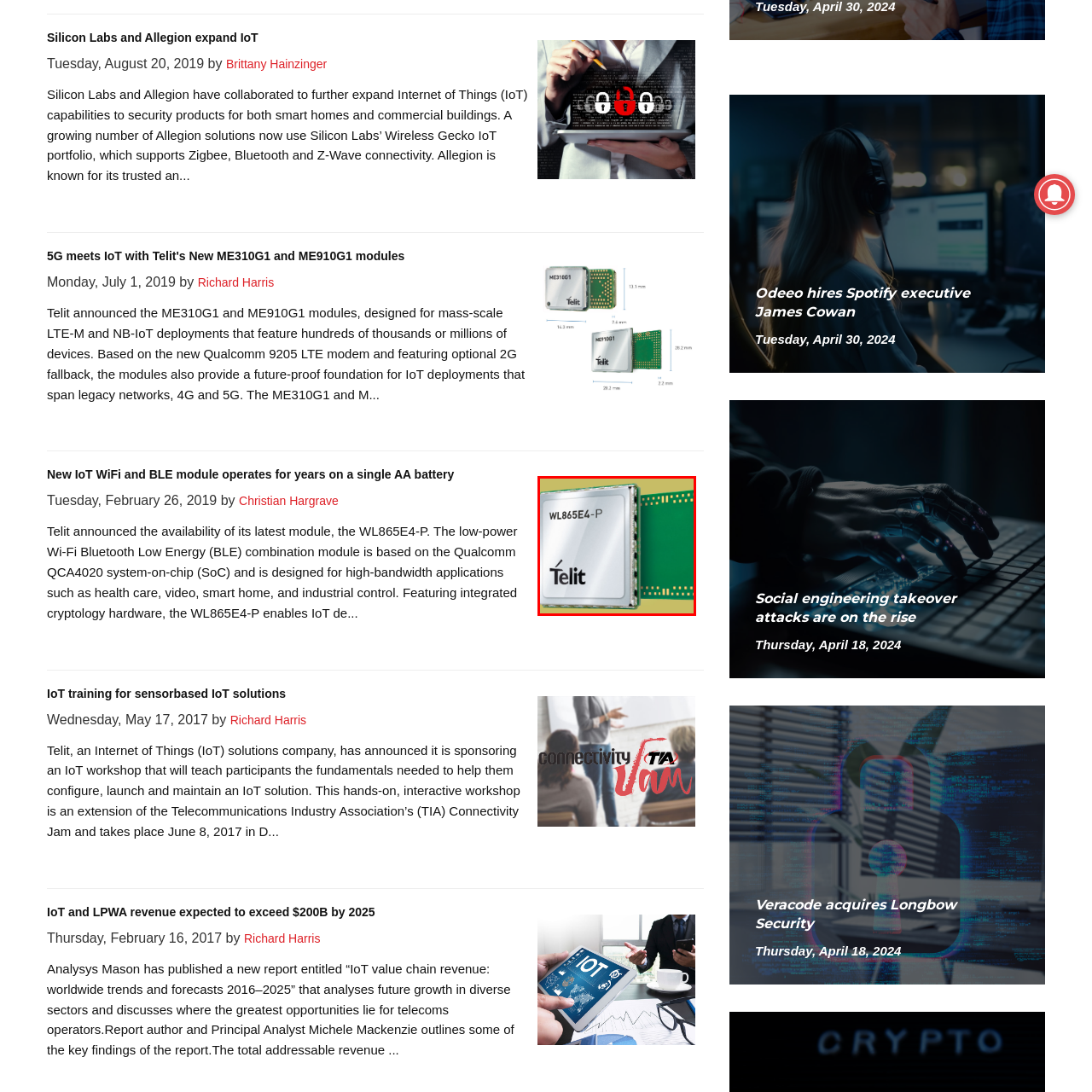Carefully look at the image inside the red box and answer the subsequent question in as much detail as possible, using the information from the image: 
What is the purpose of the integrated cryptology hardware?

The question asks about the purpose of the integrated cryptology hardware in the Qualcomm QCA4020 SoC. According to the caption, the integrated cryptology hardware is enabled for enhanced security, which suggests that it is used to provide an additional layer of security to the module's operations.